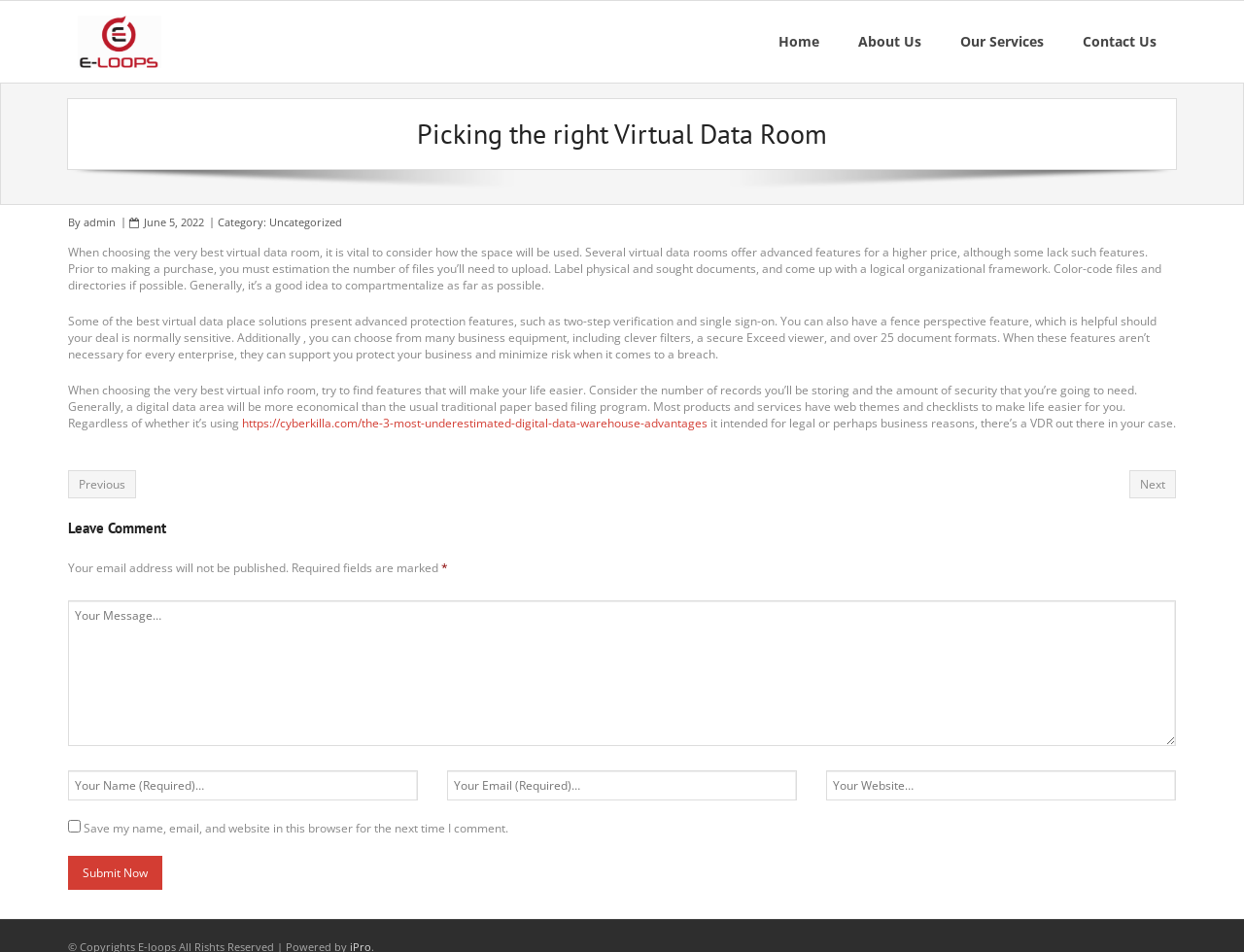Locate the bounding box coordinates of the clickable region necessary to complete the following instruction: "Click the 'Submit Now' button". Provide the coordinates in the format of four float numbers between 0 and 1, i.e., [left, top, right, bottom].

[0.055, 0.898, 0.13, 0.934]